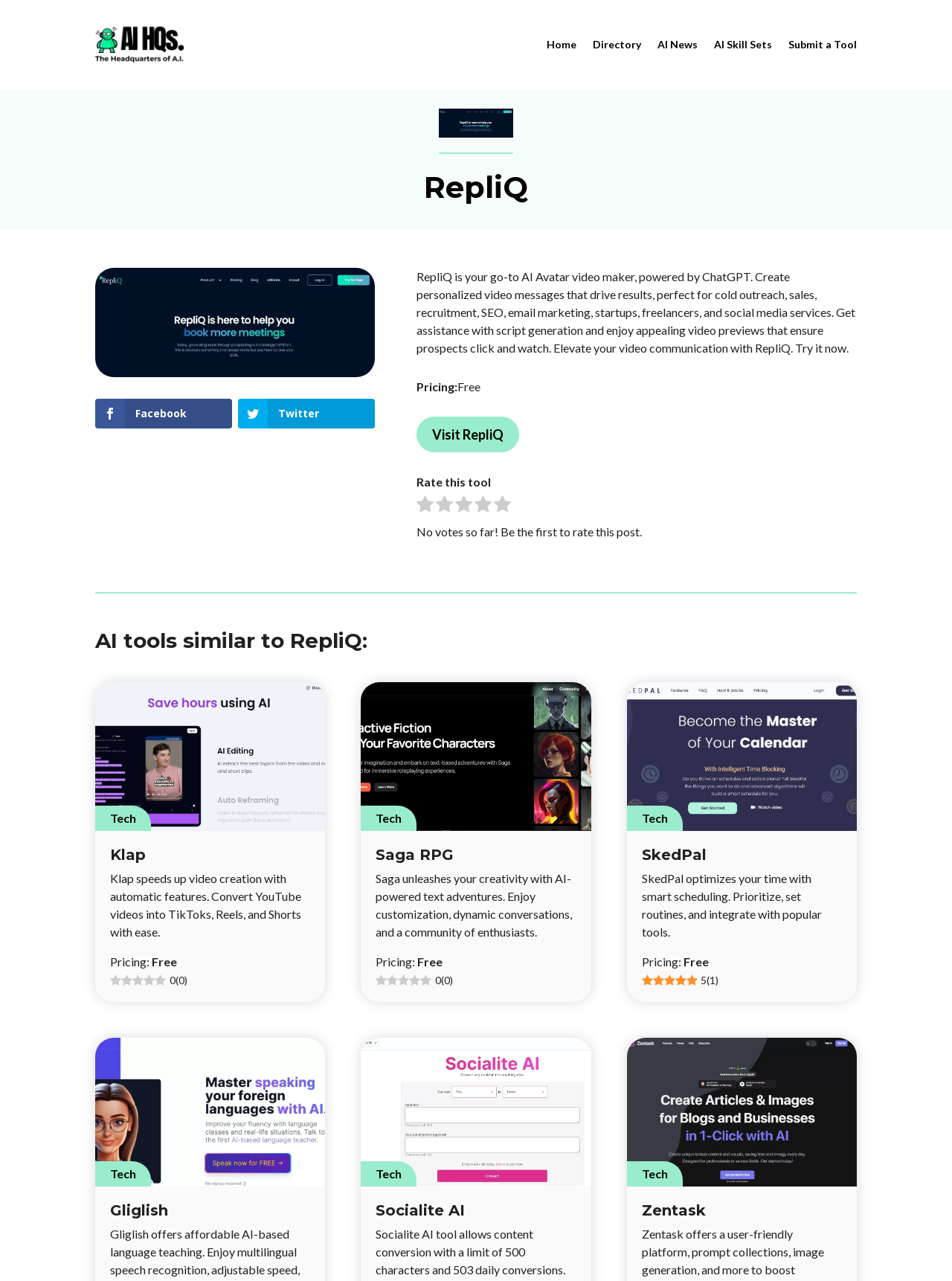Find the bounding box coordinates of the clickable element required to execute the following instruction: "Click on the Home link". Provide the coordinates as four float numbers between 0 and 1, i.e., [left, top, right, bottom].

[0.574, 0.0, 0.605, 0.07]